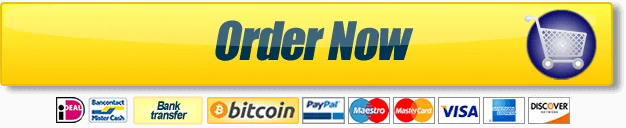Paint a vivid picture with your description of the image.

The image features a prominent "Order Now" button, designed in a vibrant yellow color that captures attention. The text is bold and easy to read, inviting users to take action, while a shopping cart icon is positioned next to it, suggesting a shopping or transactional context. Below the button, several payment options are displayed, including logos for popular services like PayPal, Bitcoin, and credit card brands, emphasizing flexibility and convenience for potential customers. This visual reinforces a call to action for users interested in placing an order, making the process feel accessible and straightforward.